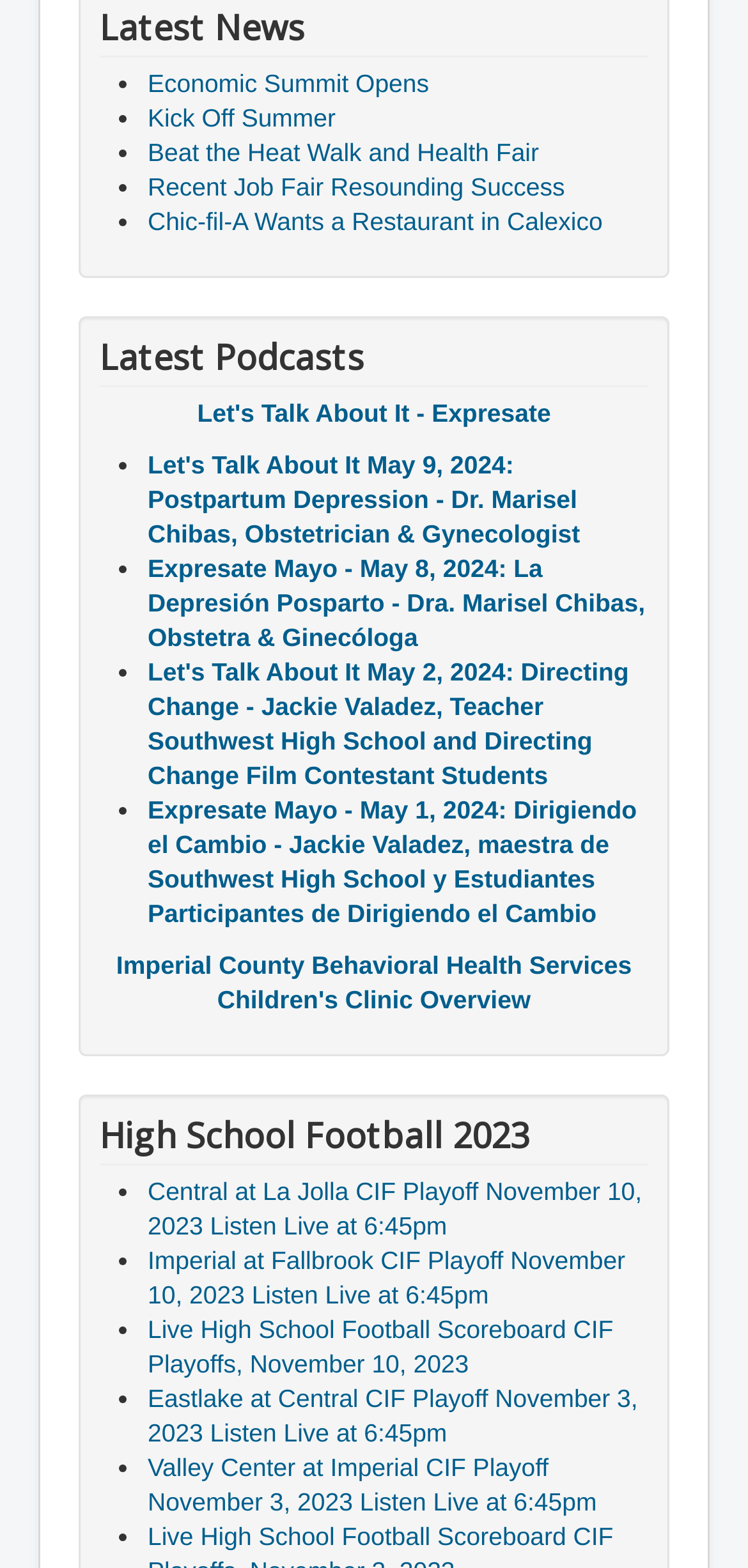Please find the bounding box coordinates of the element that you should click to achieve the following instruction: "Read about Economic Summit Opens". The coordinates should be presented as four float numbers between 0 and 1: [left, top, right, bottom].

[0.197, 0.044, 0.574, 0.063]